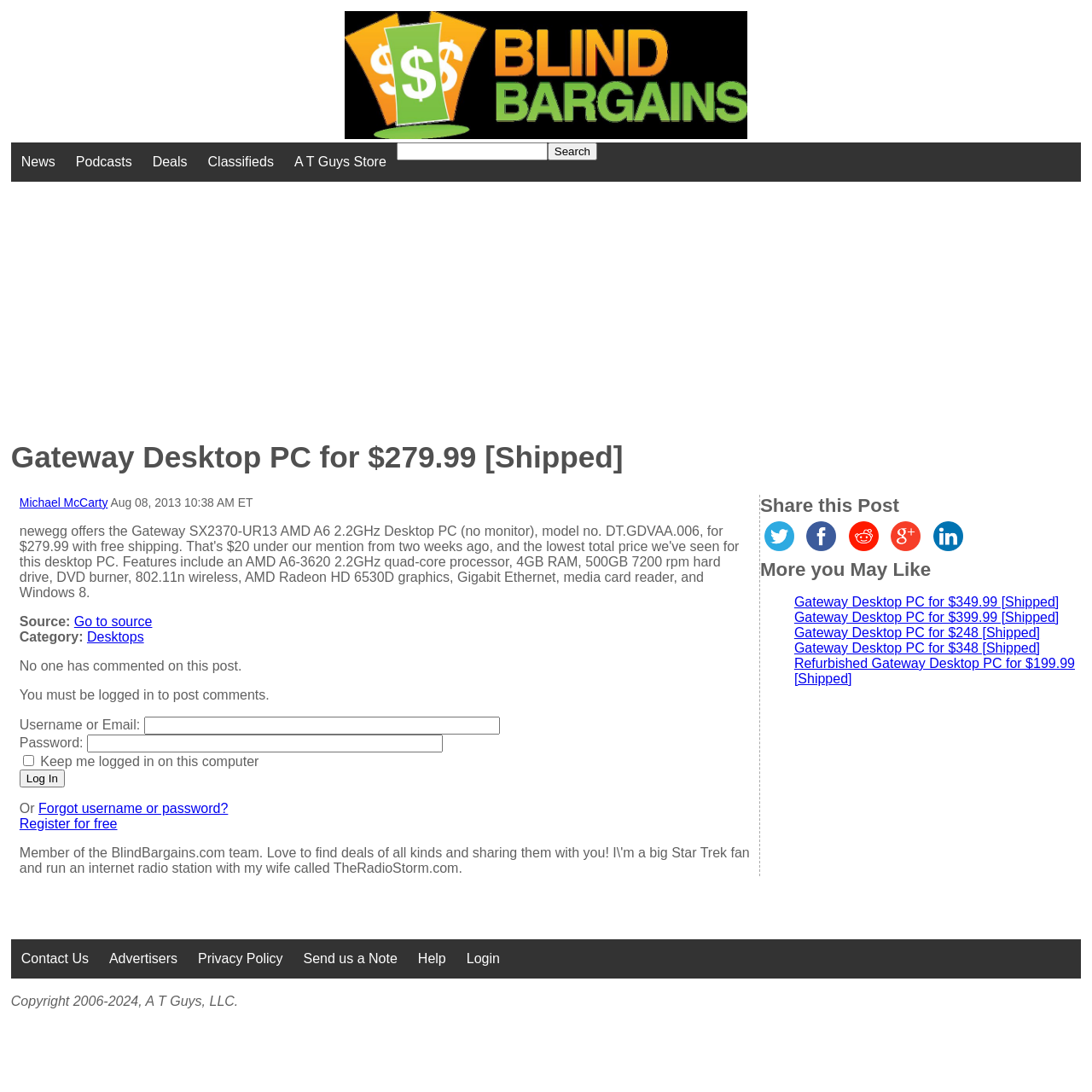Identify the bounding box coordinates for the element you need to click to achieve the following task: "Search for". The coordinates must be four float values ranging from 0 to 1, formatted as [left, top, right, bottom].

[0.363, 0.13, 0.501, 0.147]